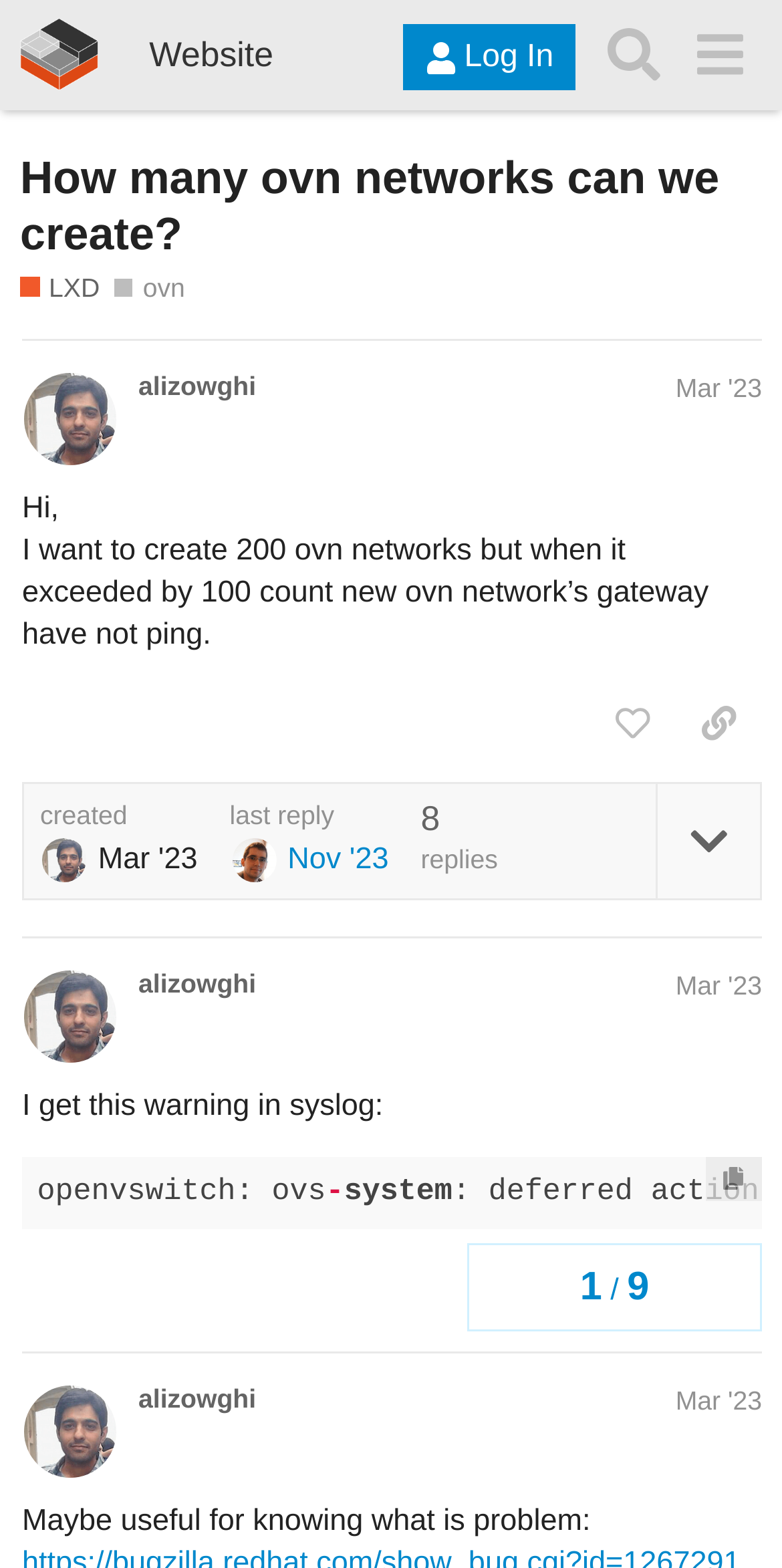Can you identify the bounding box coordinates of the clickable region needed to carry out this instruction: 'Log in to the forum'? The coordinates should be four float numbers within the range of 0 to 1, stated as [left, top, right, bottom].

[0.516, 0.016, 0.736, 0.058]